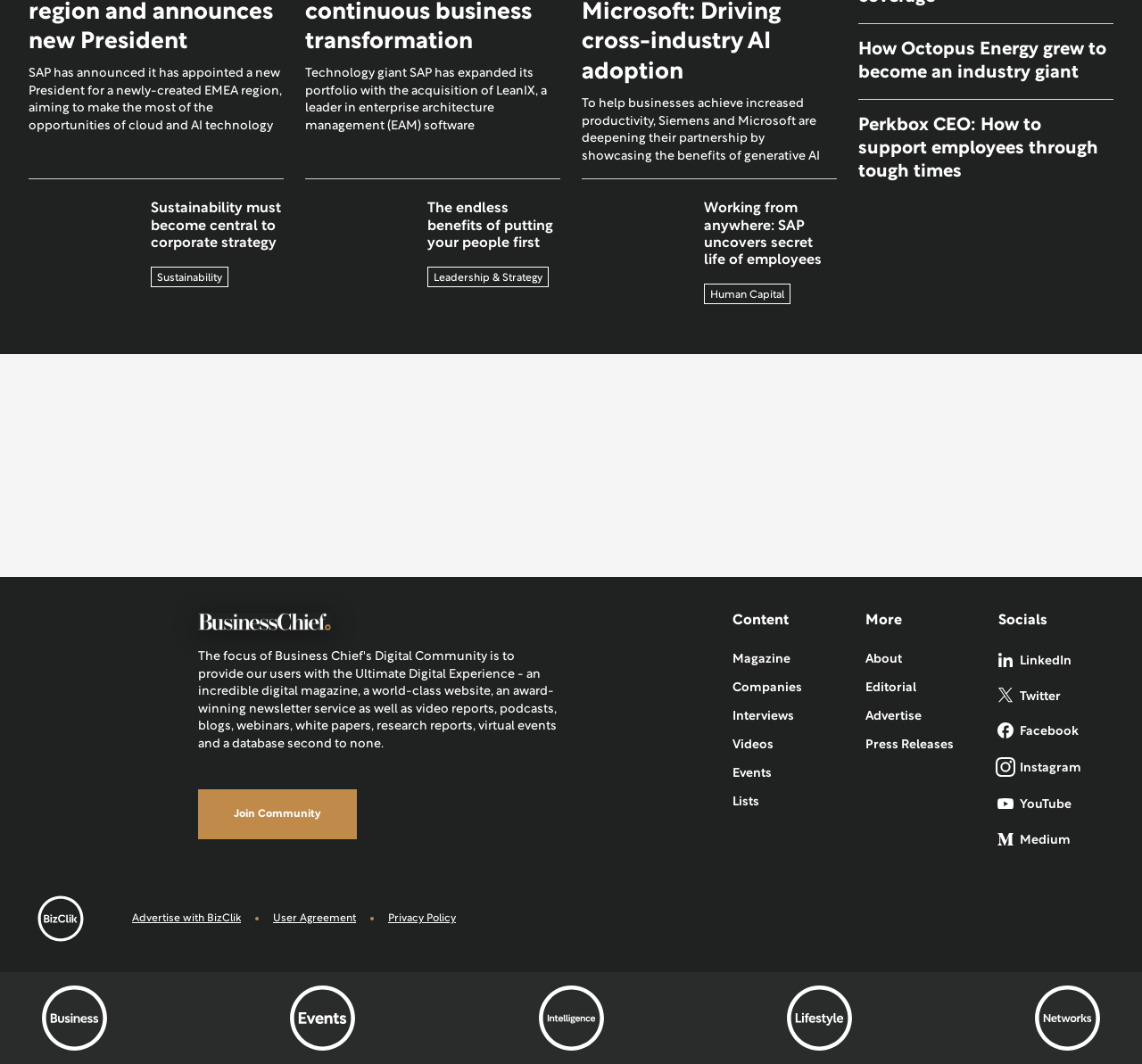Specify the bounding box coordinates for the region that must be clicked to perform the given instruction: "Click the 'Join Community' button".

[0.173, 0.741, 0.312, 0.789]